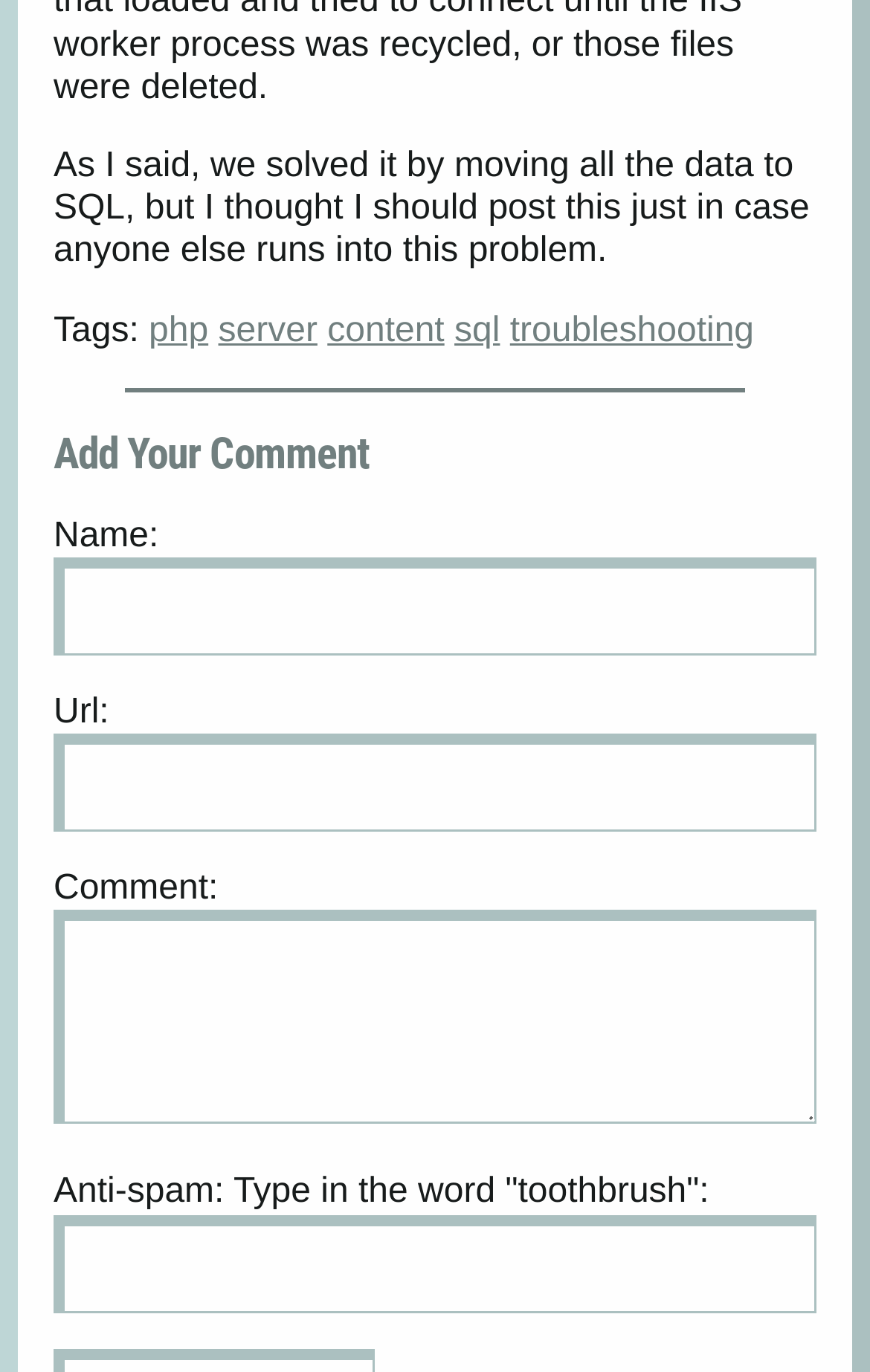Given the element description "sql" in the screenshot, predict the bounding box coordinates of that UI element.

[0.522, 0.227, 0.575, 0.254]